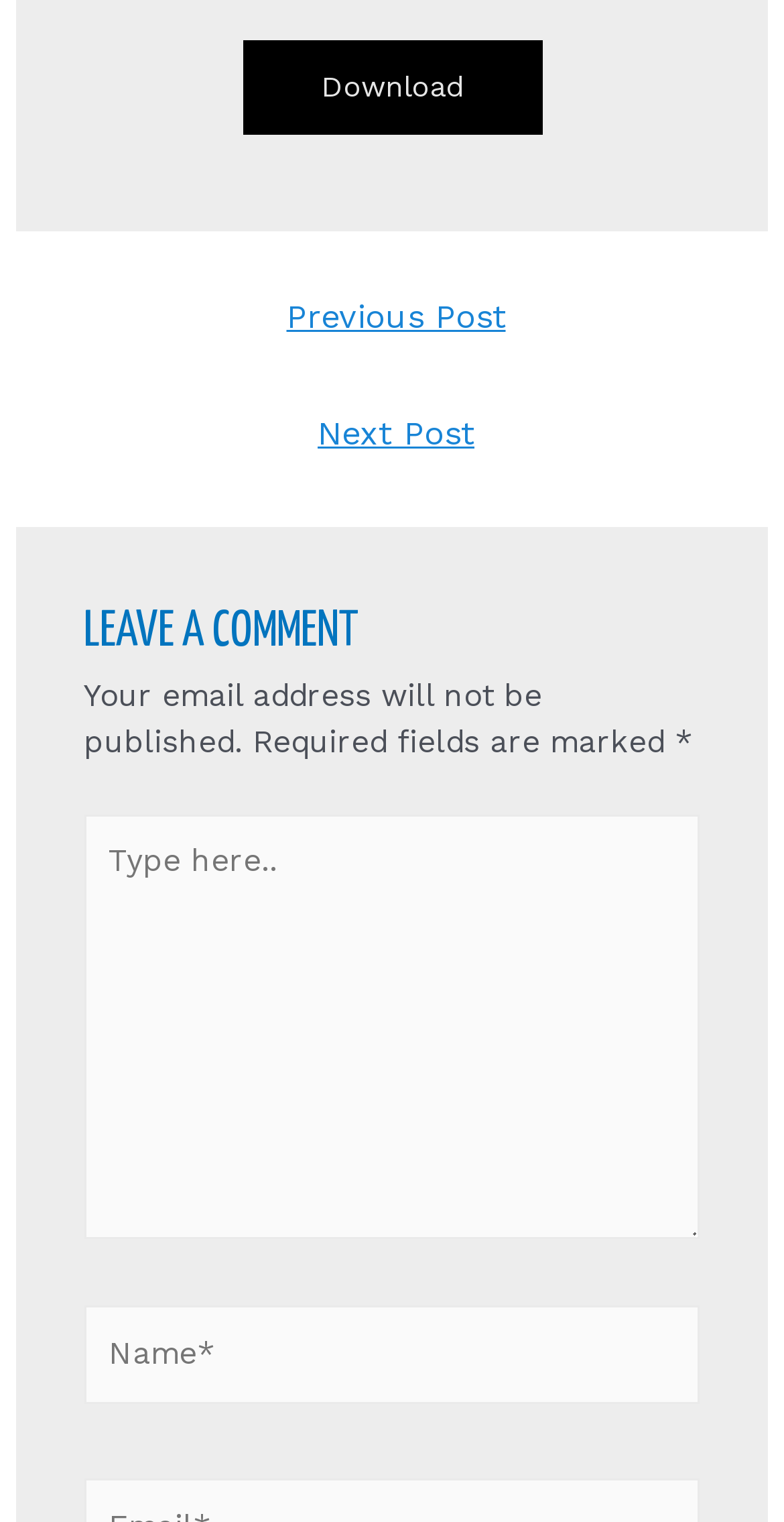Give a concise answer using one word or a phrase to the following question:
What is the purpose of the button at the top?

Download